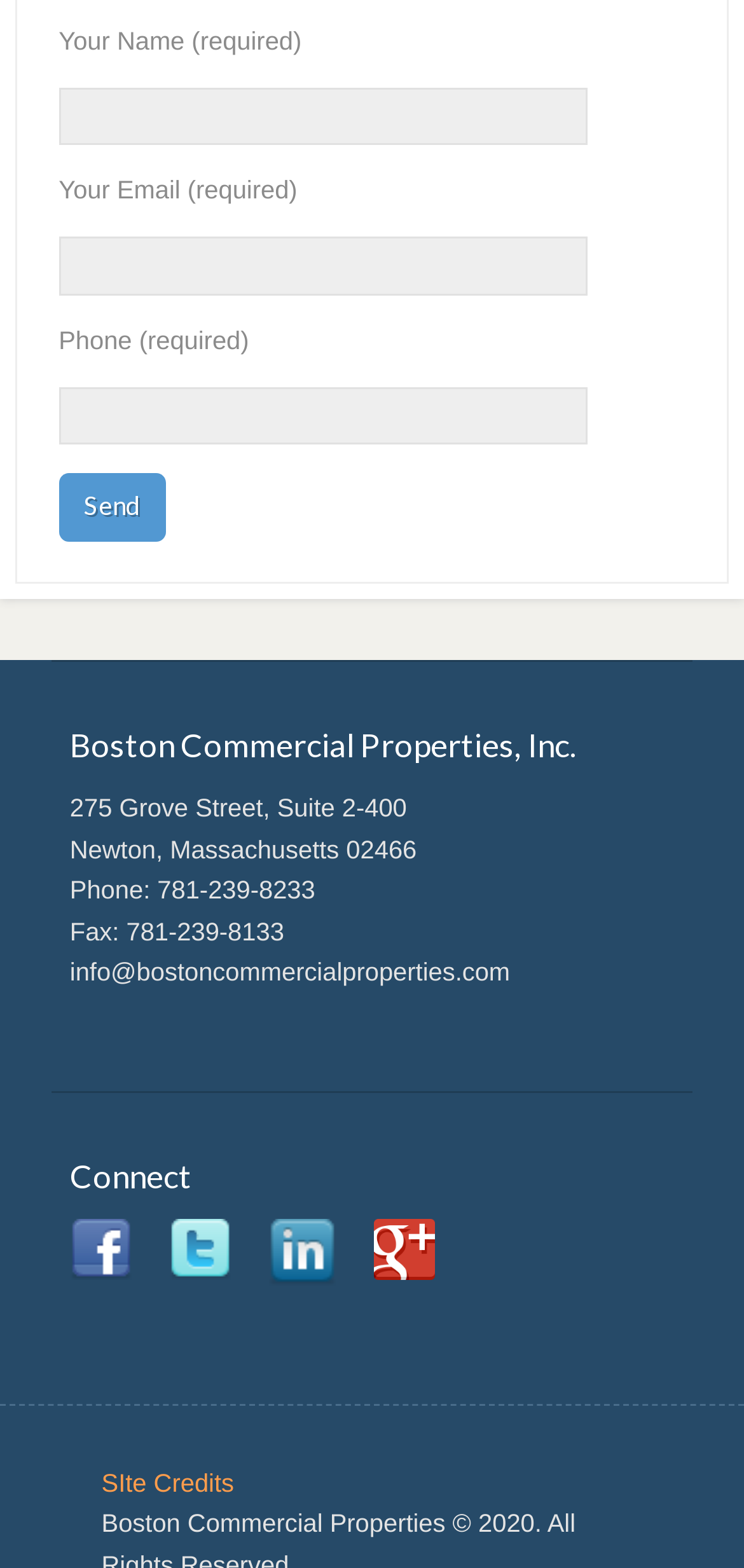Identify the bounding box coordinates for the UI element described as: "SIte Credits". The coordinates should be provided as four floats between 0 and 1: [left, top, right, bottom].

[0.136, 0.937, 0.315, 0.955]